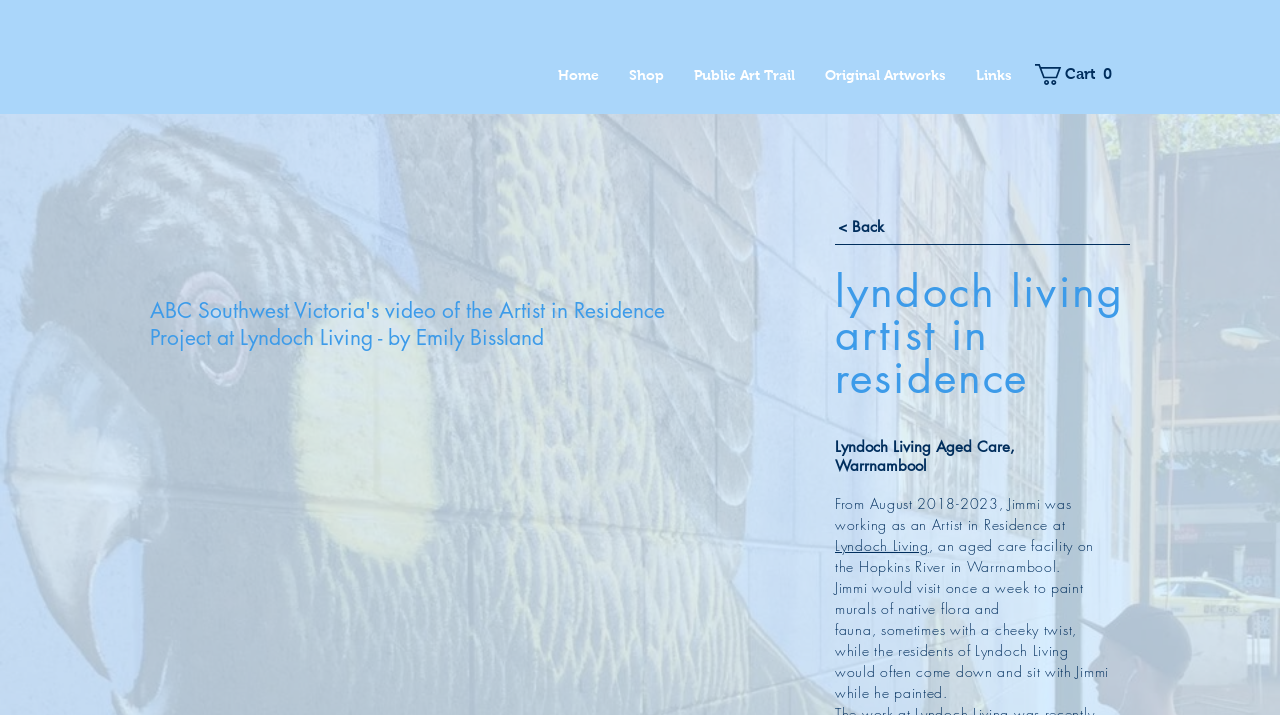What is the name of the aged care facility?
Utilize the information in the image to give a detailed answer to the question.

The name of the aged care facility can be found in the text 'Lyndoch Living Aged Care, Warrnambool' which is located in the middle of the webpage. This text provides information about the facility where the artist JimmiBuscombe worked as an Artist in Residence.